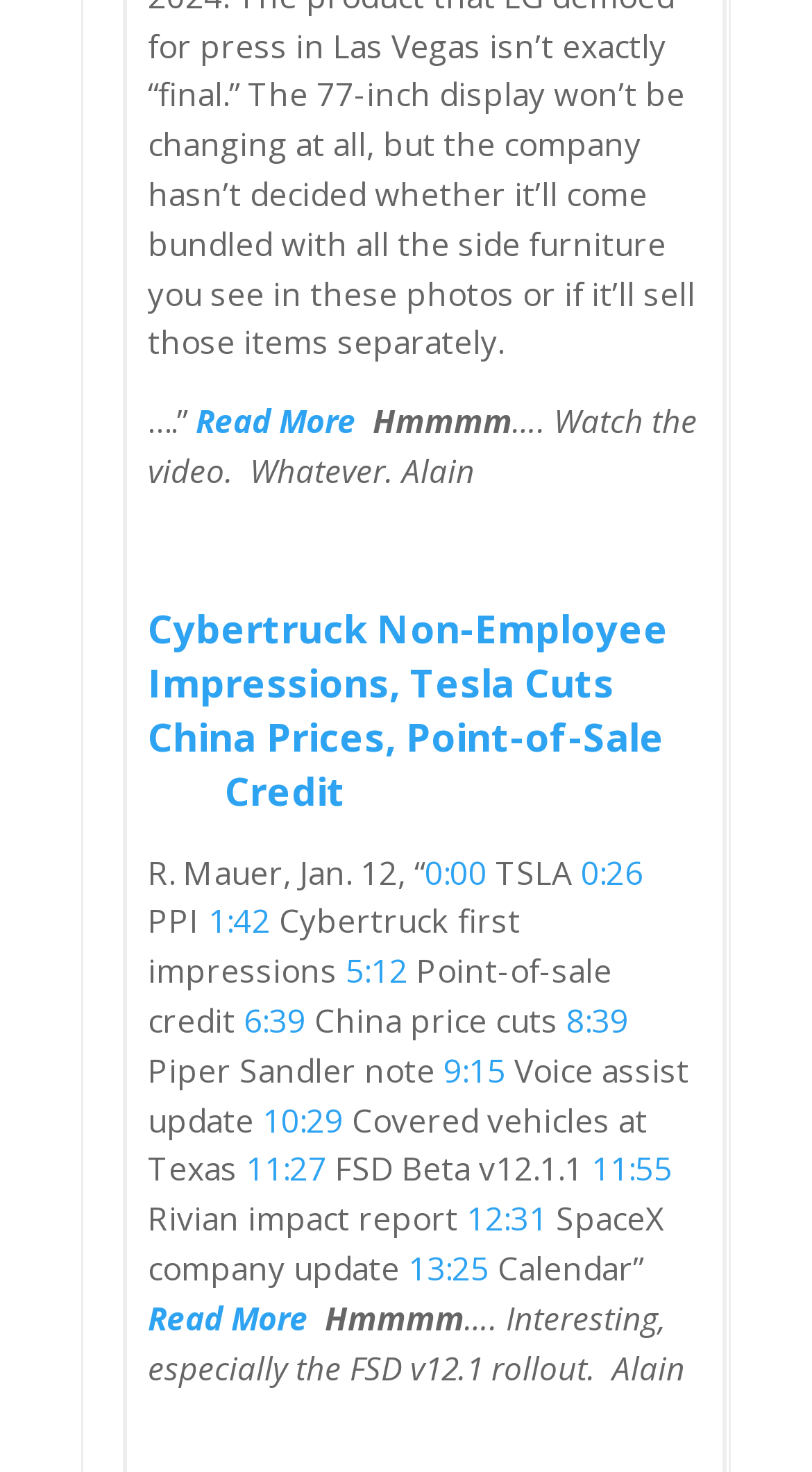Please respond in a single word or phrase: 
What is the topic of the video?

Cybertruck first impressions